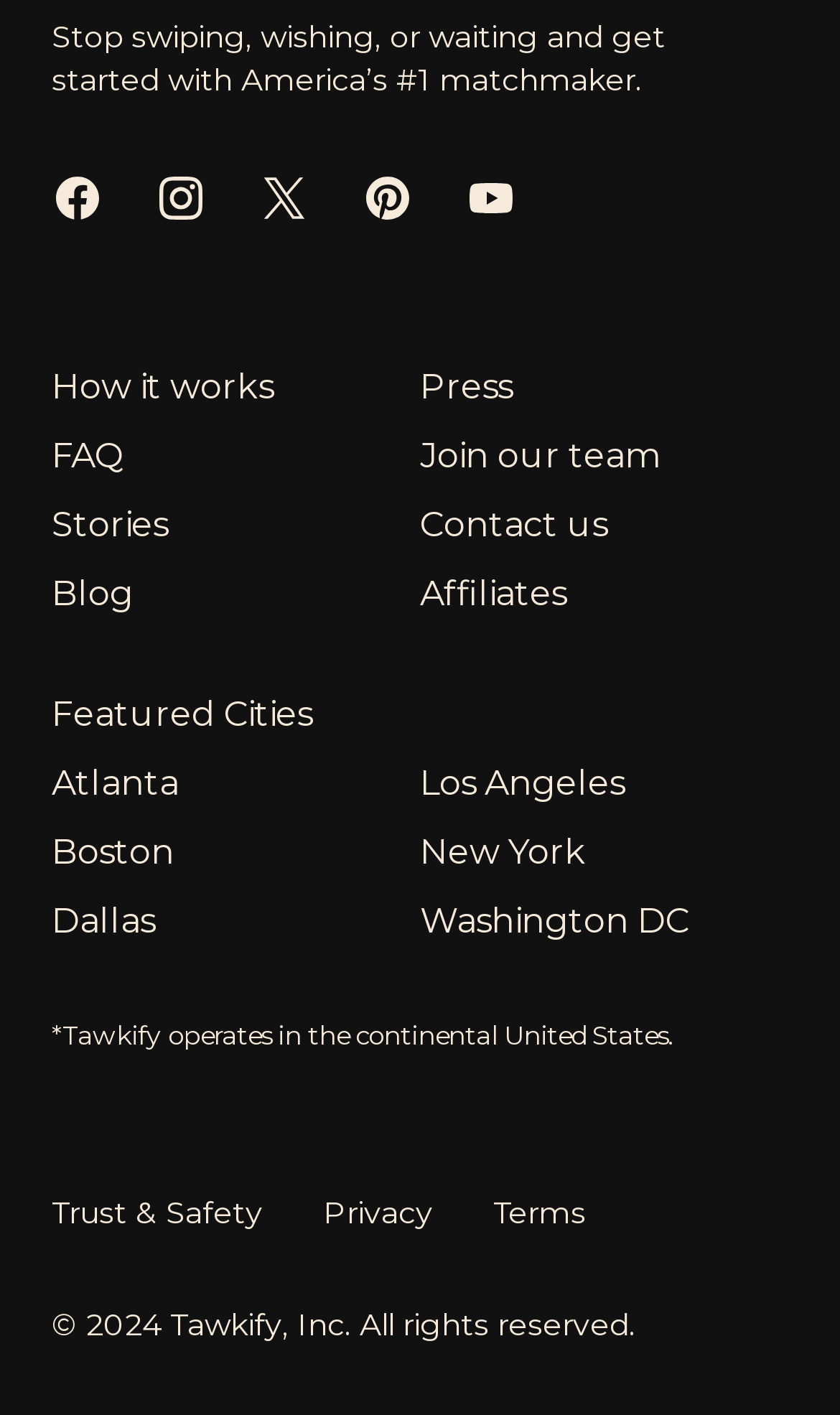Use a single word or phrase to respond to the question:
What is the operating region of Tawkify?

Continental United States